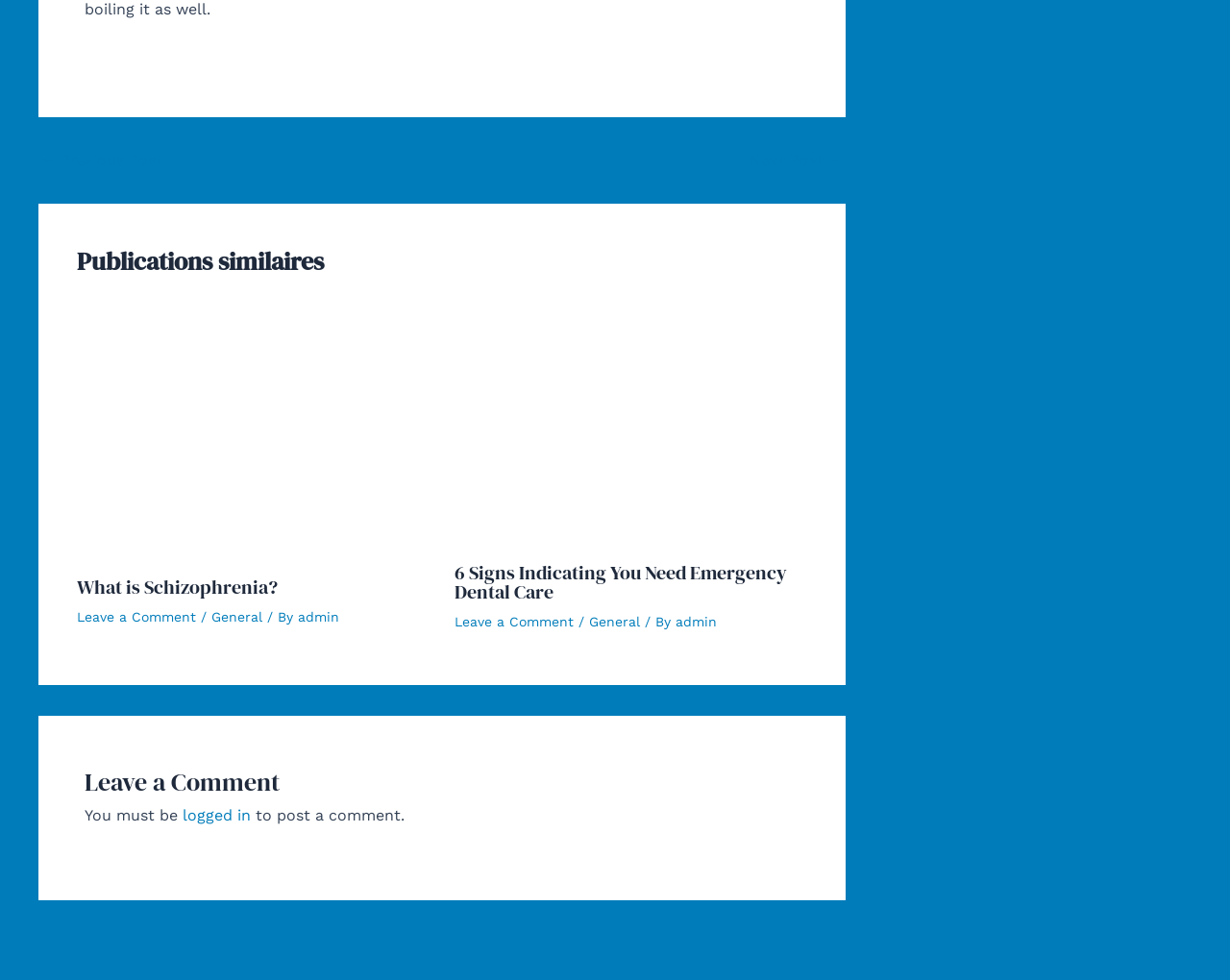Pinpoint the bounding box coordinates of the element that must be clicked to accomplish the following instruction: "Log in to post a comment". The coordinates should be in the format of four float numbers between 0 and 1, i.e., [left, top, right, bottom].

[0.148, 0.822, 0.204, 0.841]